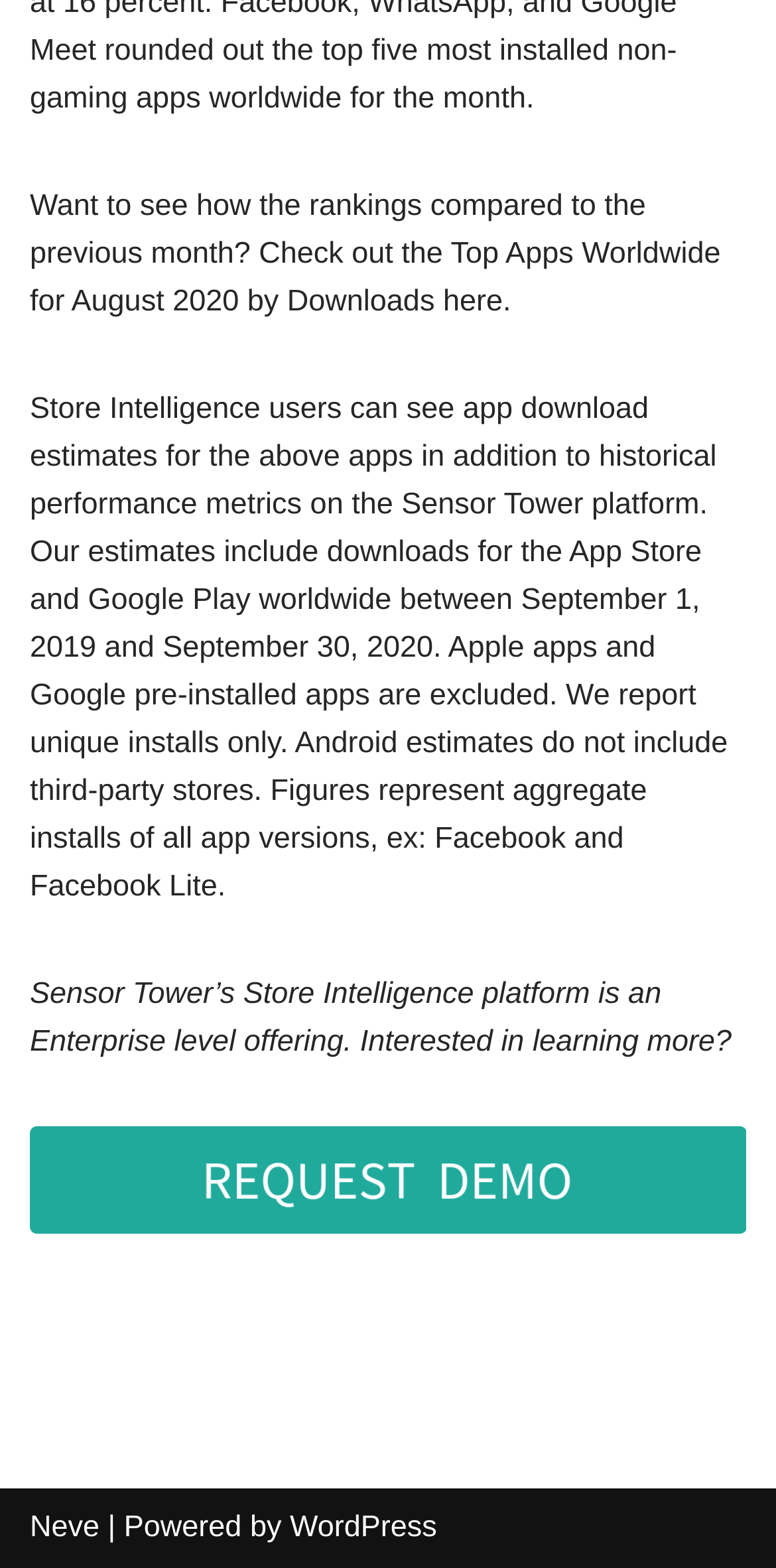Please give a succinct answer using a single word or phrase:
What is the time period for app download estimates?

September 1, 2019 to September 30, 2020